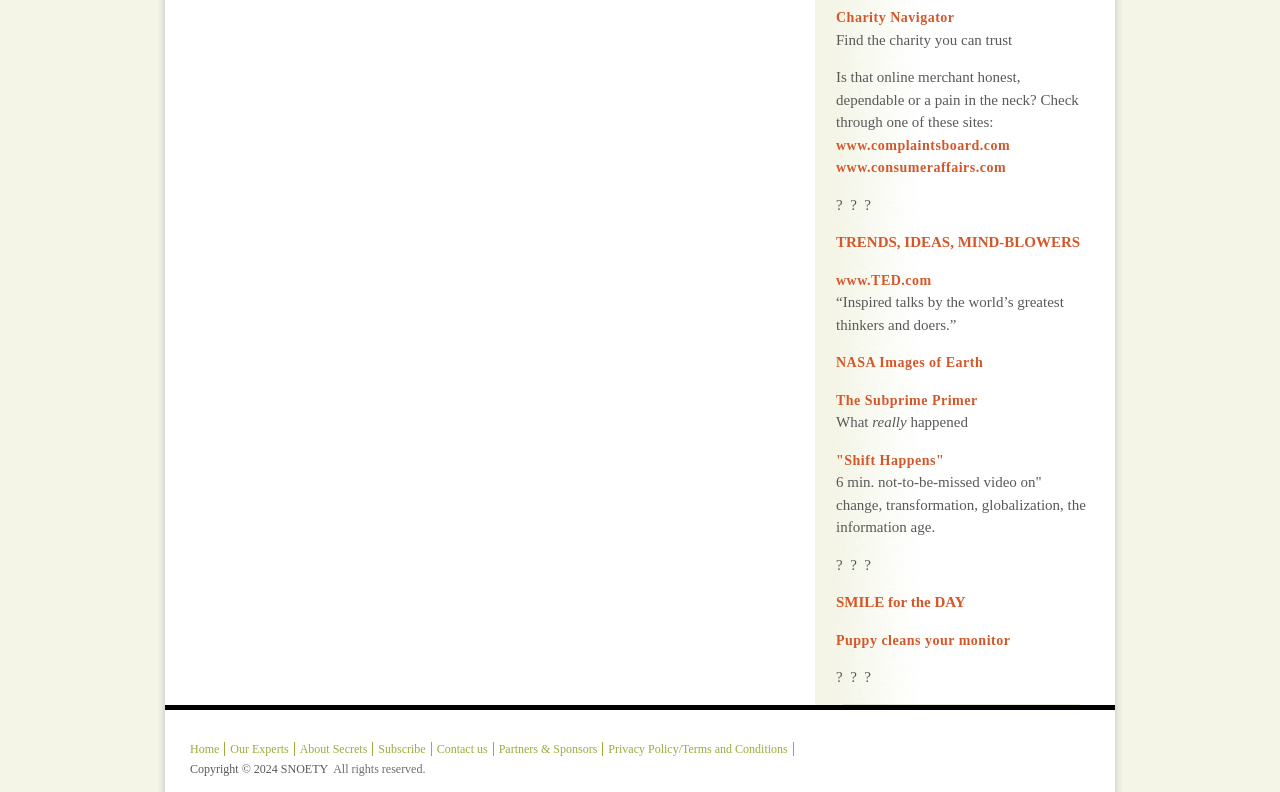Please mark the clickable region by giving the bounding box coordinates needed to complete this instruction: "Visit www.complaintsboard.com".

[0.653, 0.174, 0.789, 0.193]